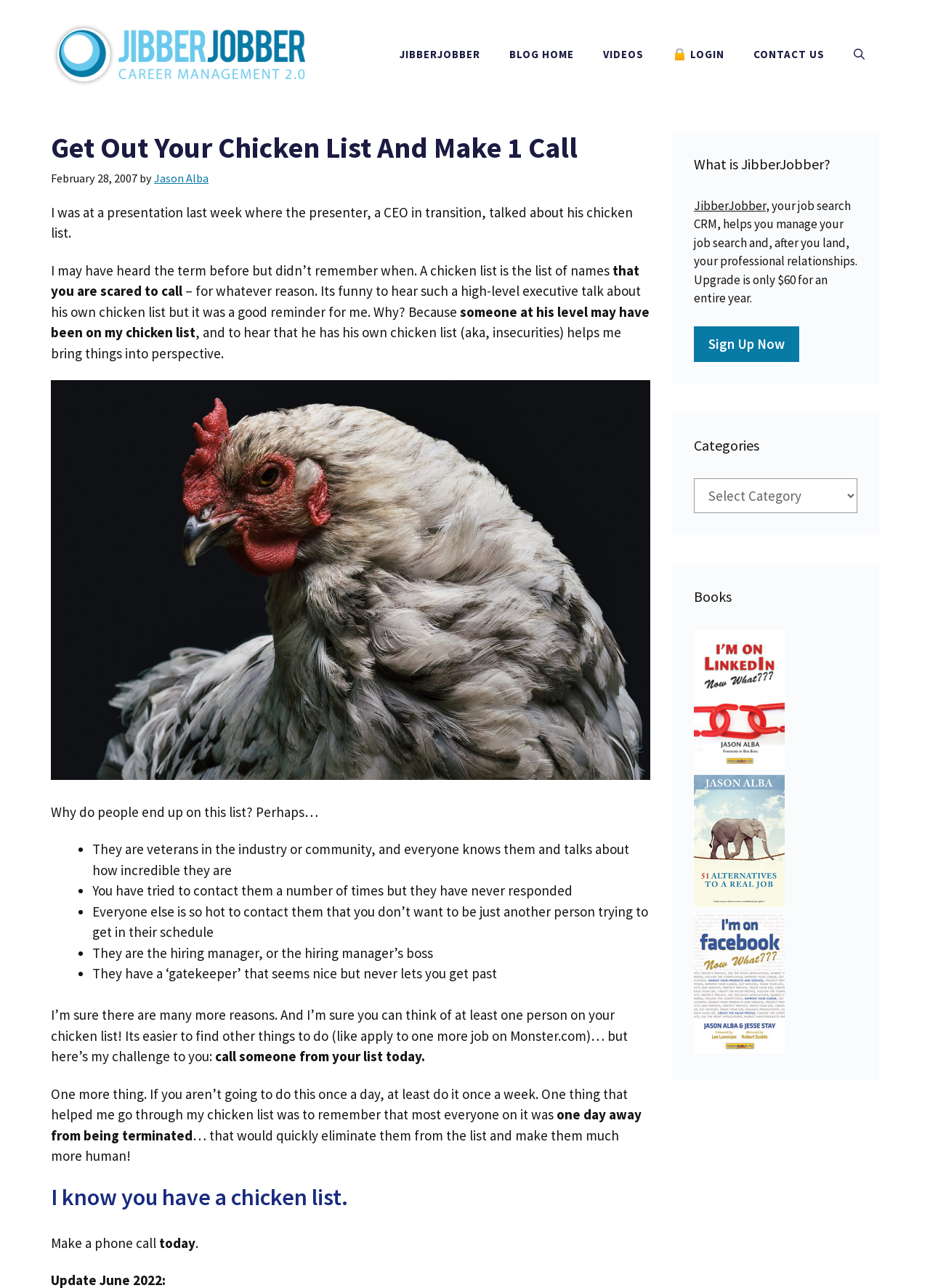What is the name of the CEO mentioned in the blog post?
Refer to the screenshot and deliver a thorough answer to the question presented.

The blog post does not mention the name of the CEO who talked about his chicken list, only that he was a CEO in transition.